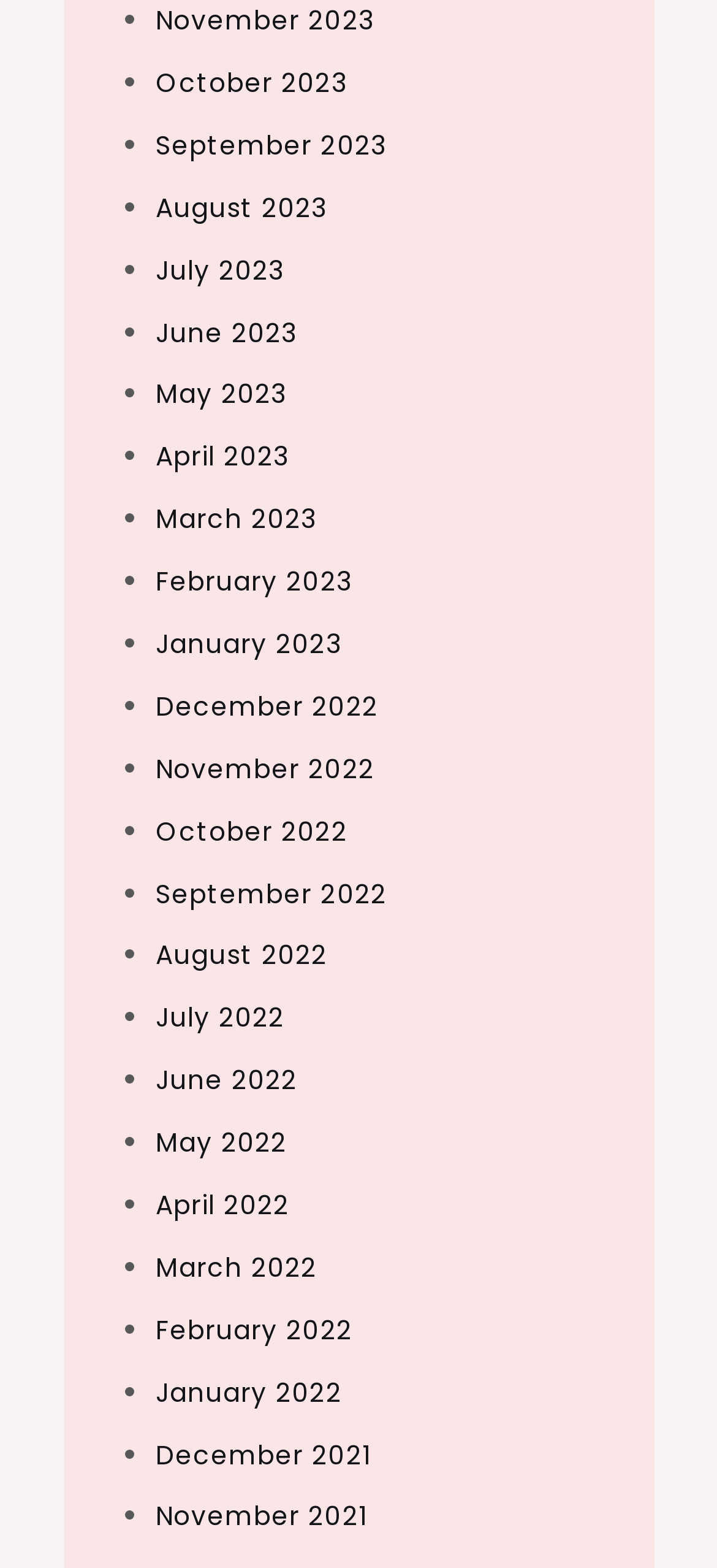Please identify the bounding box coordinates of the area that needs to be clicked to fulfill the following instruction: "View November 2023."

[0.217, 0.001, 0.522, 0.025]